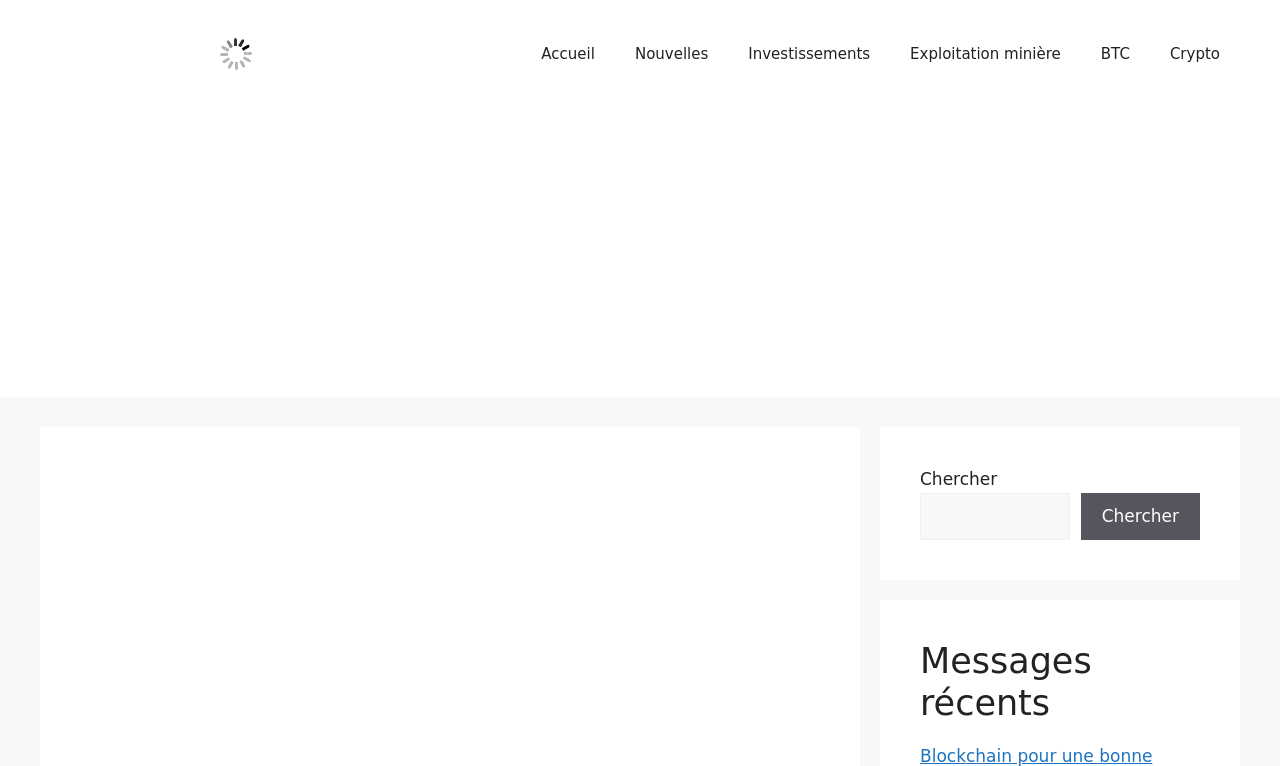Can you find the bounding box coordinates for the element that needs to be clicked to execute this instruction: "view recent messages"? The coordinates should be given as four float numbers between 0 and 1, i.e., [left, top, right, bottom].

[0.719, 0.836, 0.938, 0.945]